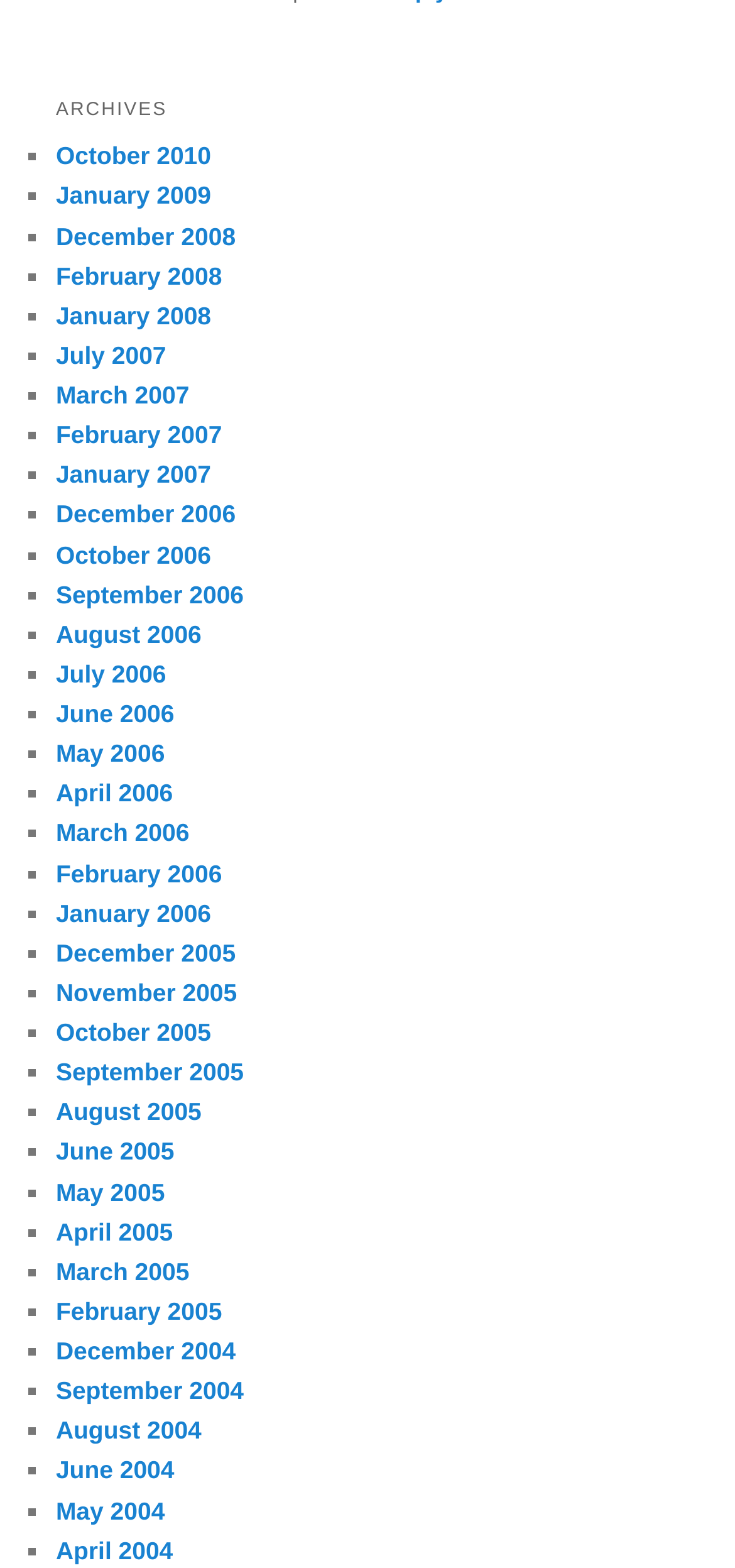Please find the bounding box coordinates of the element that must be clicked to perform the given instruction: "Browse December 2008 archives". The coordinates should be four float numbers from 0 to 1, i.e., [left, top, right, bottom].

[0.076, 0.141, 0.321, 0.159]